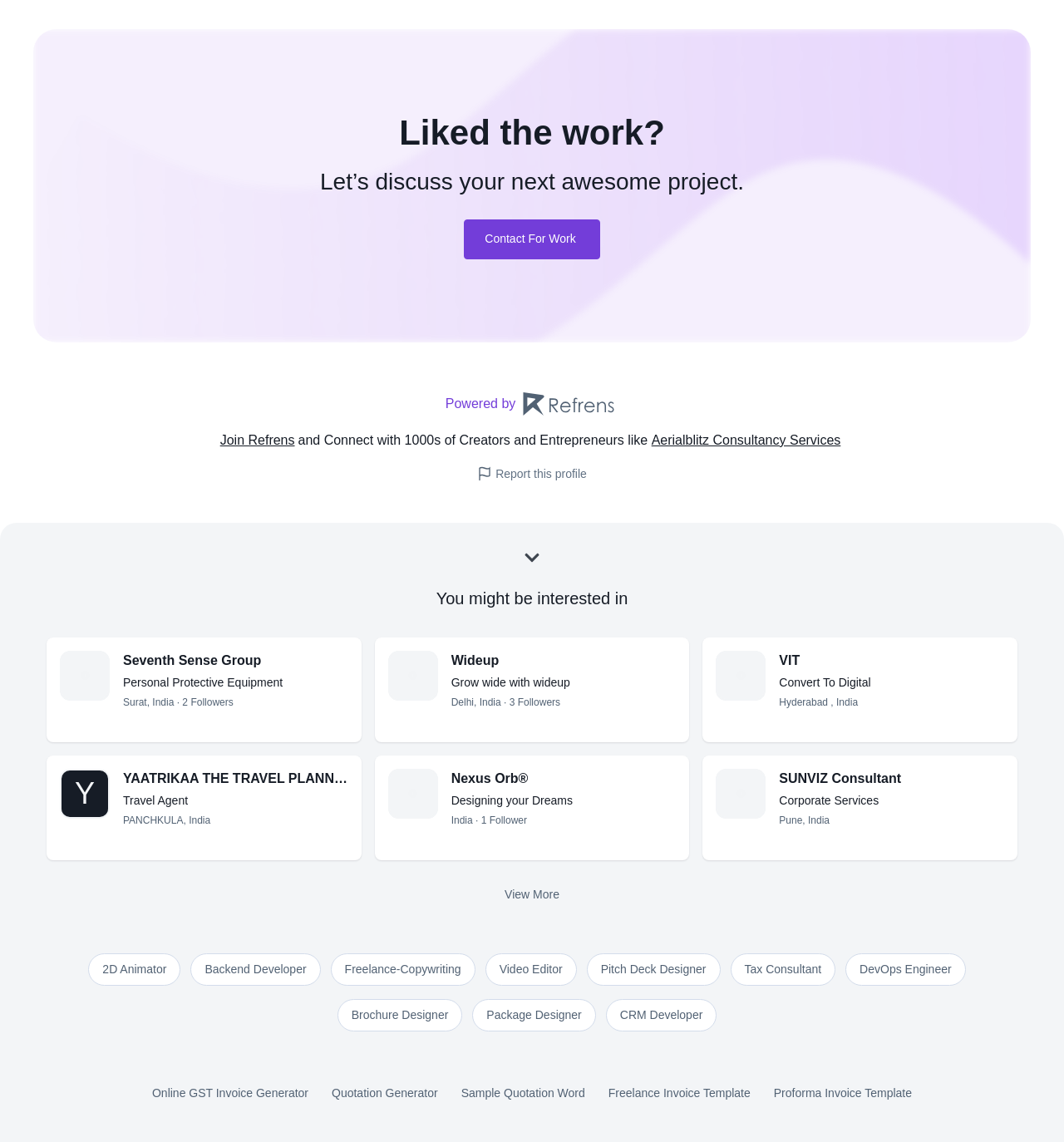Locate the bounding box coordinates for the element described below: "Tax Consultant". The coordinates must be four float values between 0 and 1, formatted as [left, top, right, bottom].

[0.686, 0.835, 0.785, 0.863]